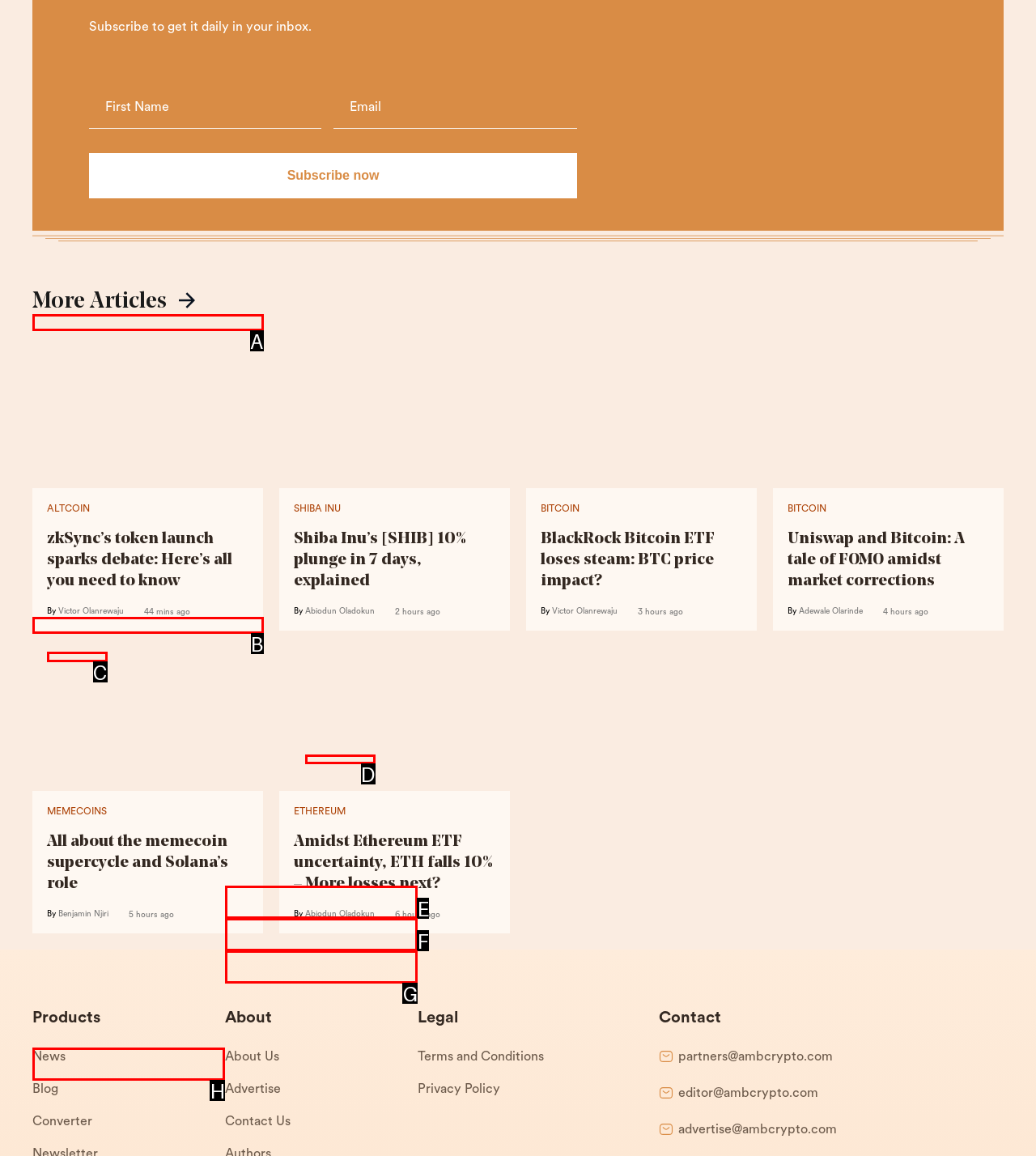From the description: crypt world, select the HTML element that fits best. Reply with the letter of the appropriate option.

None